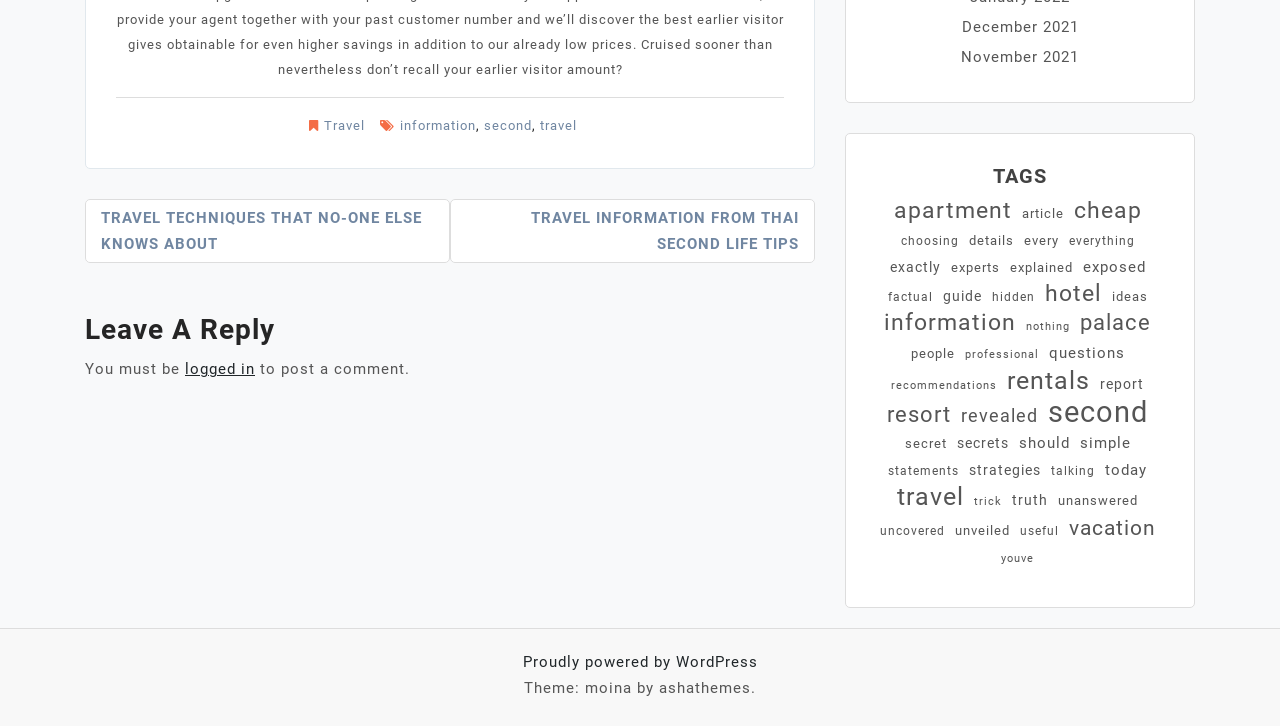Given the element description "ideas" in the screenshot, predict the bounding box coordinates of that UI element.

[0.868, 0.391, 0.896, 0.427]